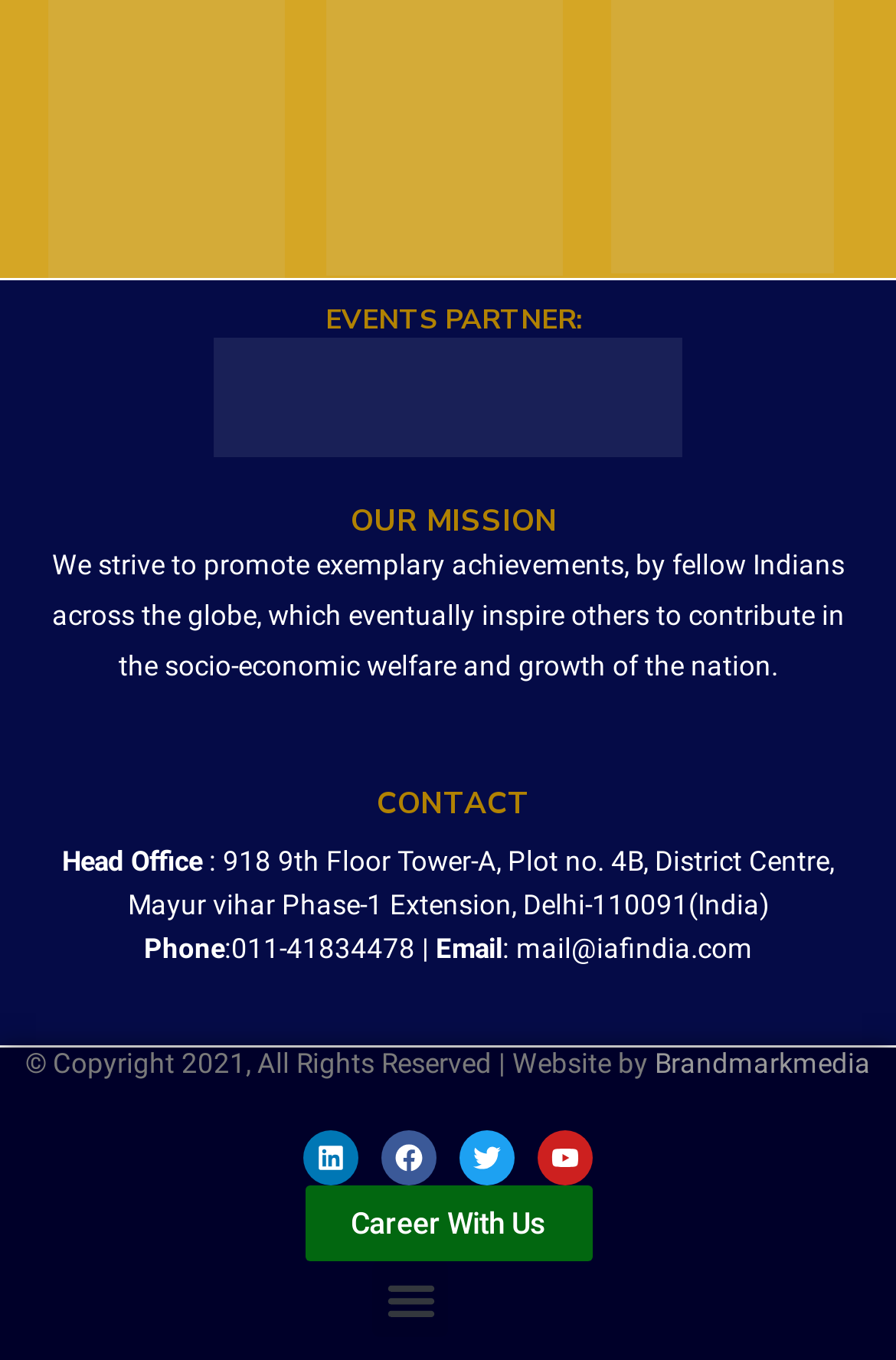Please look at the image and answer the question with a detailed explanation: What social media platforms does the company have?

The company's social media presence is indicated by the links at the bottom of the webpage, which include Linkedin, Facebook, Twitter, and Youtube.